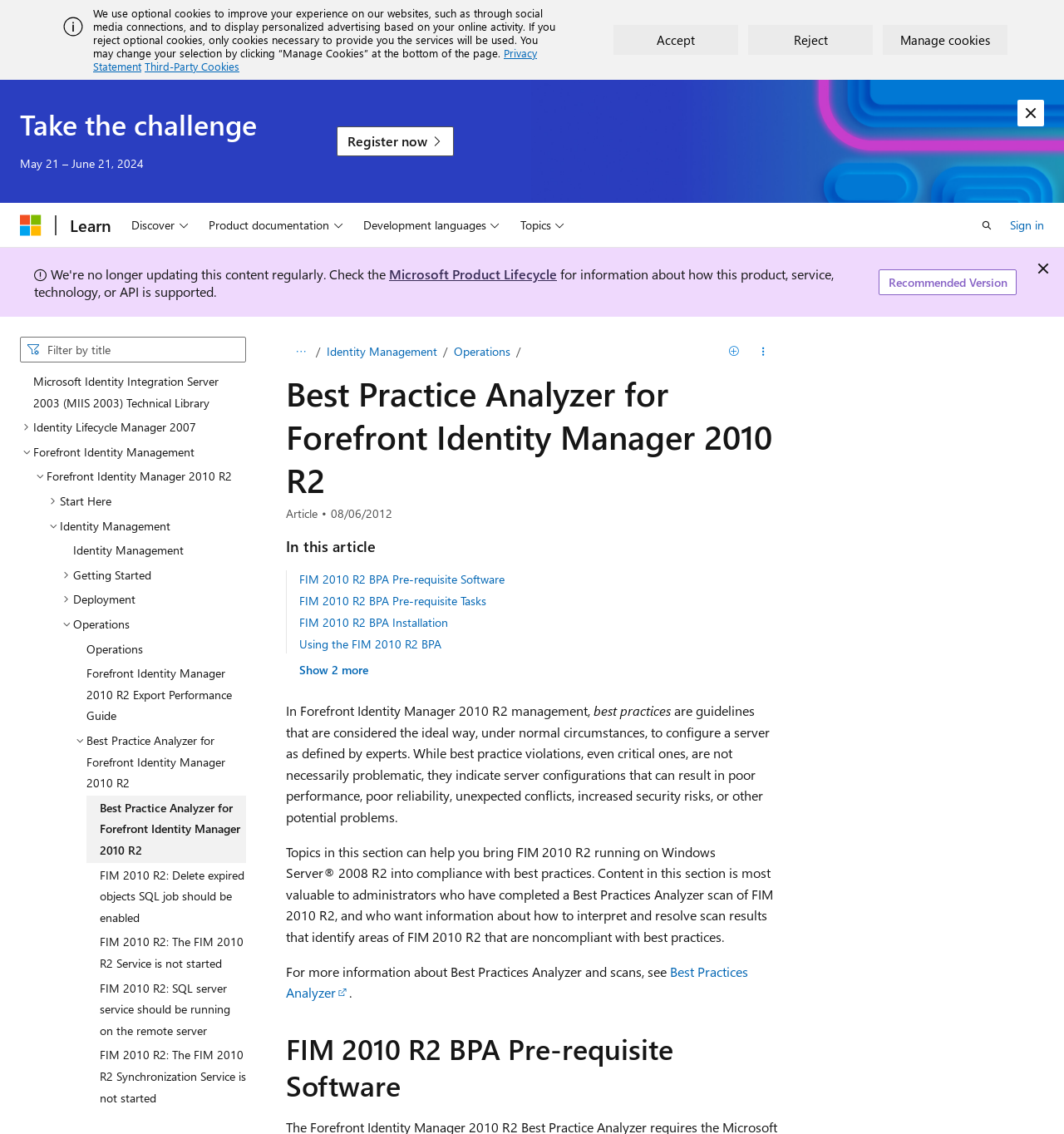Please specify the bounding box coordinates of the clickable section necessary to execute the following command: "Sign in".

[0.949, 0.189, 0.981, 0.208]